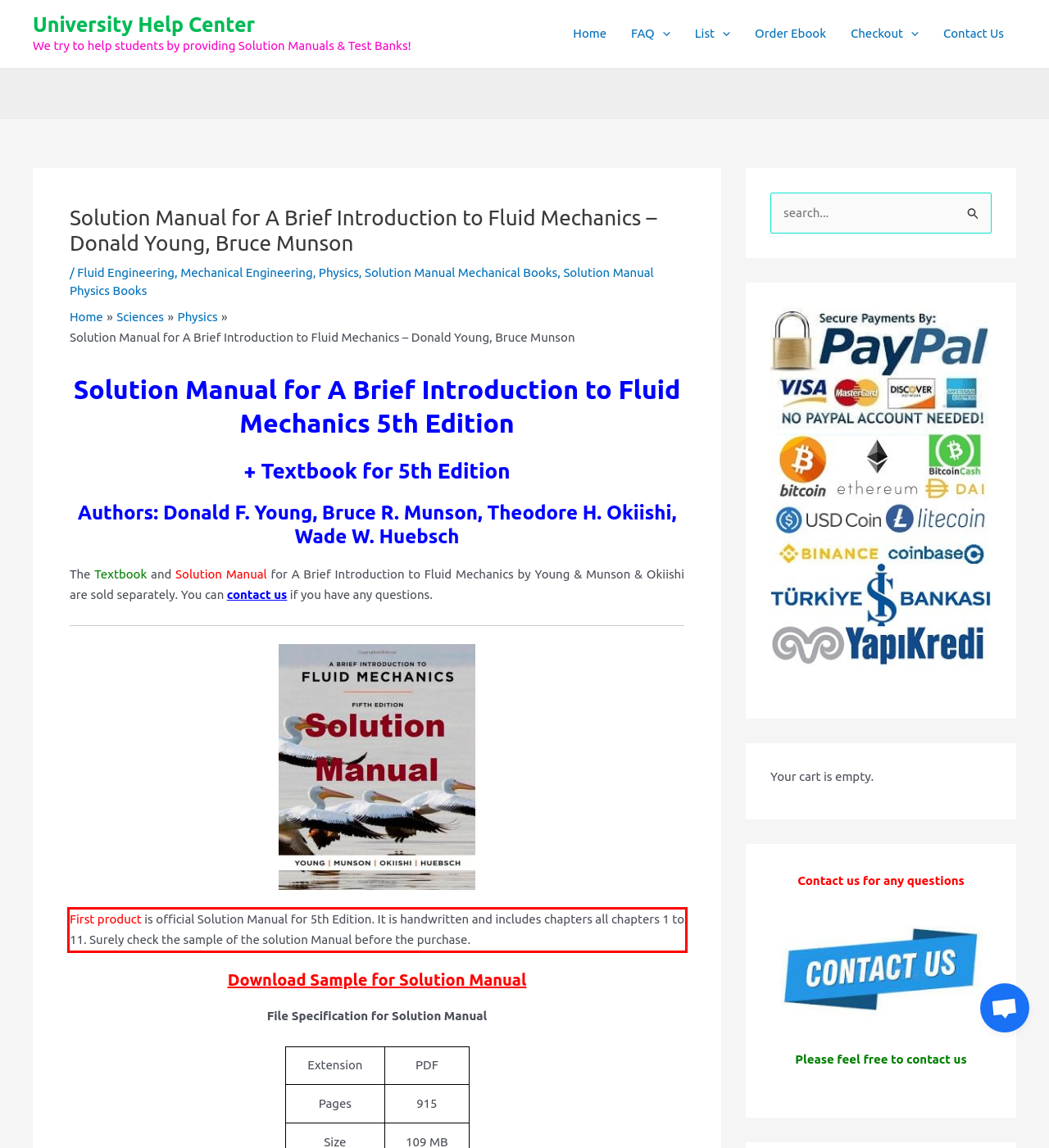Identify and transcribe the text content enclosed by the red bounding box in the given screenshot.

First product is official Solution Manual for 5th Edition. It is handwritten and includes chapters all chapters 1 to 11. Surely check the sample of the solution Manual before the purchase.